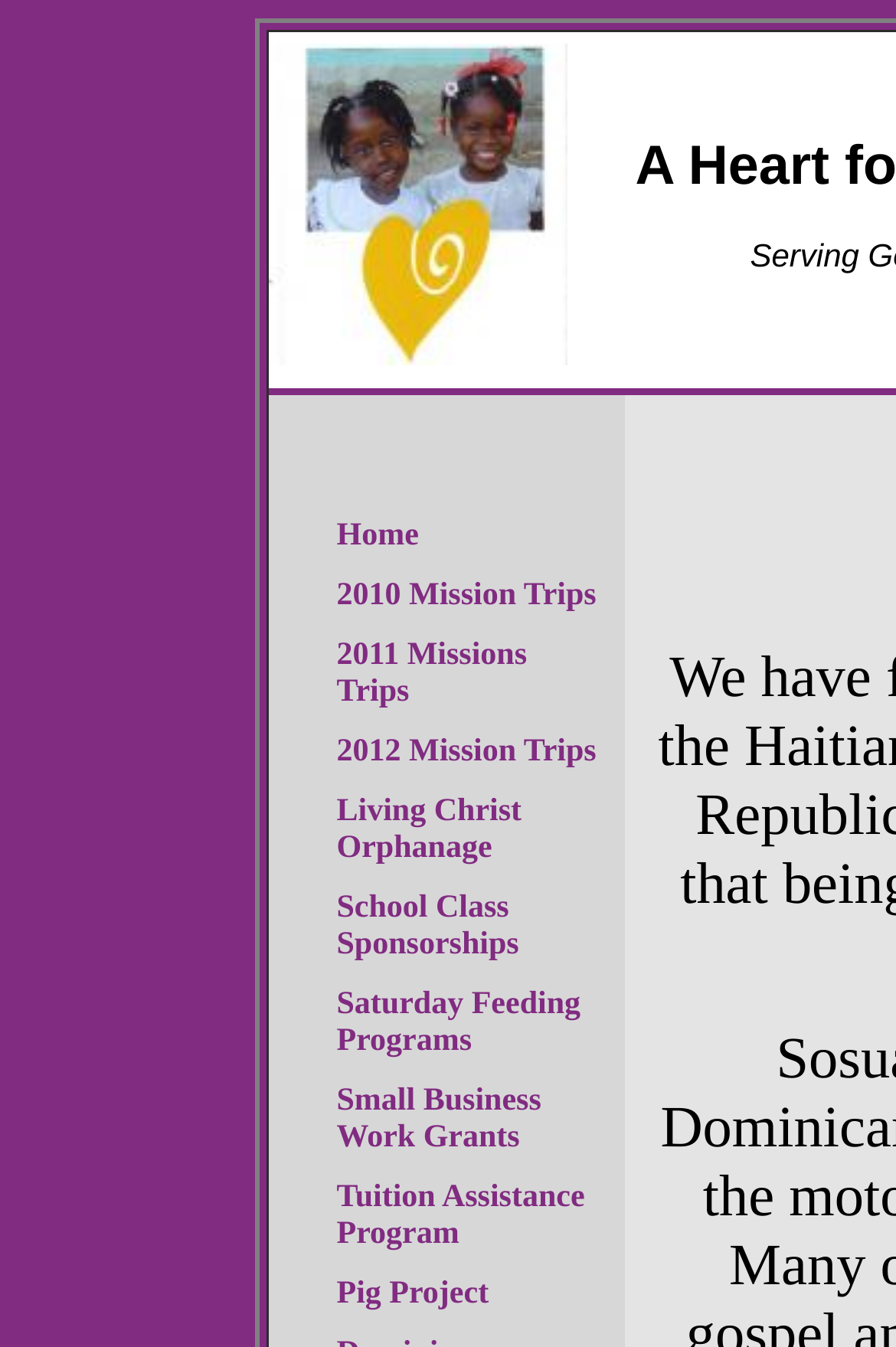What is the name of the orphanage mentioned on the page? Observe the screenshot and provide a one-word or short phrase answer.

Living Christ Orphanage